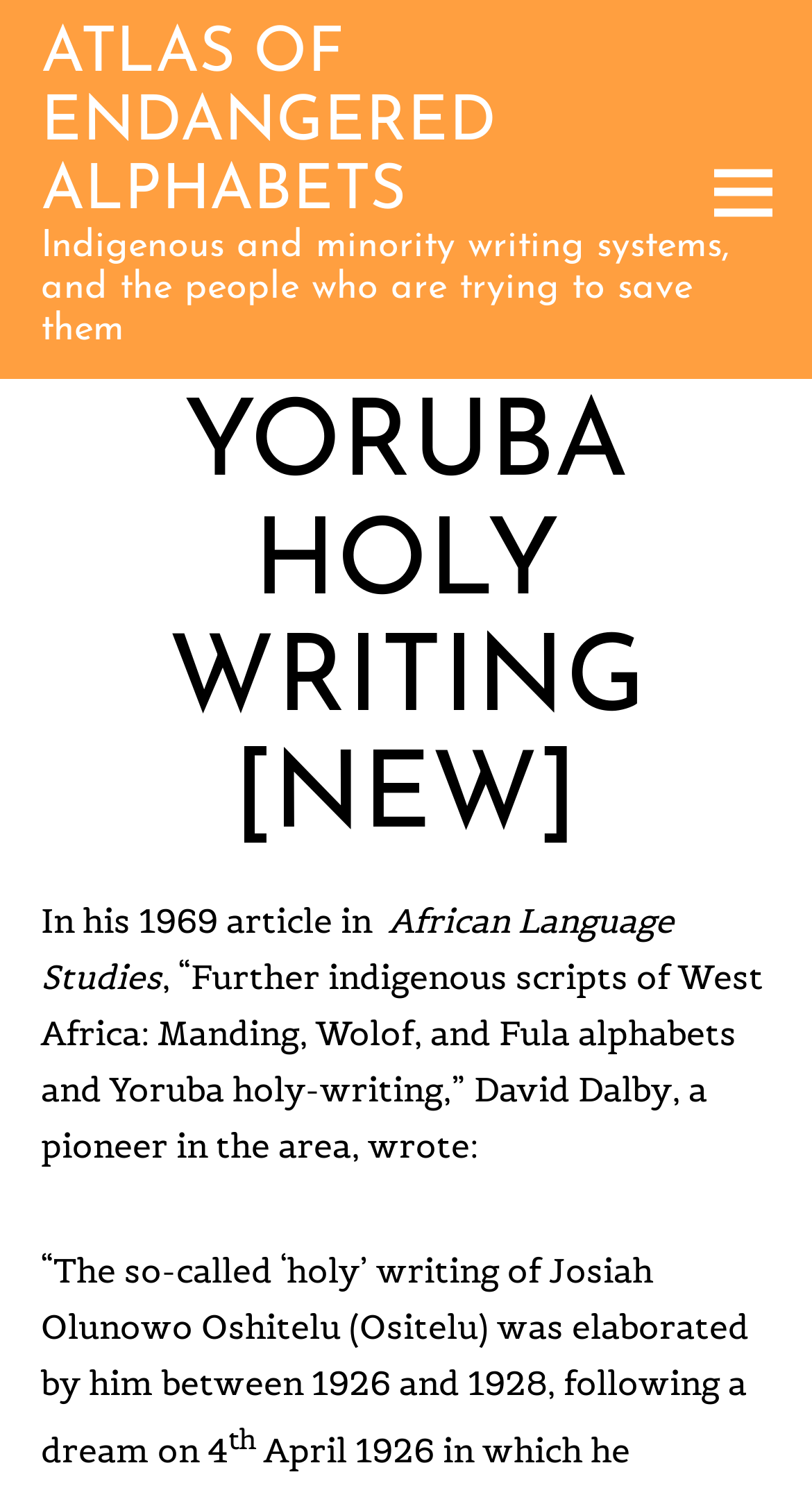Provide the bounding box coordinates, formatted as (top-left x, top-left y, bottom-right x, bottom-right y), with all values being floating point numbers between 0 and 1. Identify the bounding box of the UI element that matches the description: Atlas of Endangered Alphabets

[0.05, 0.015, 0.612, 0.151]